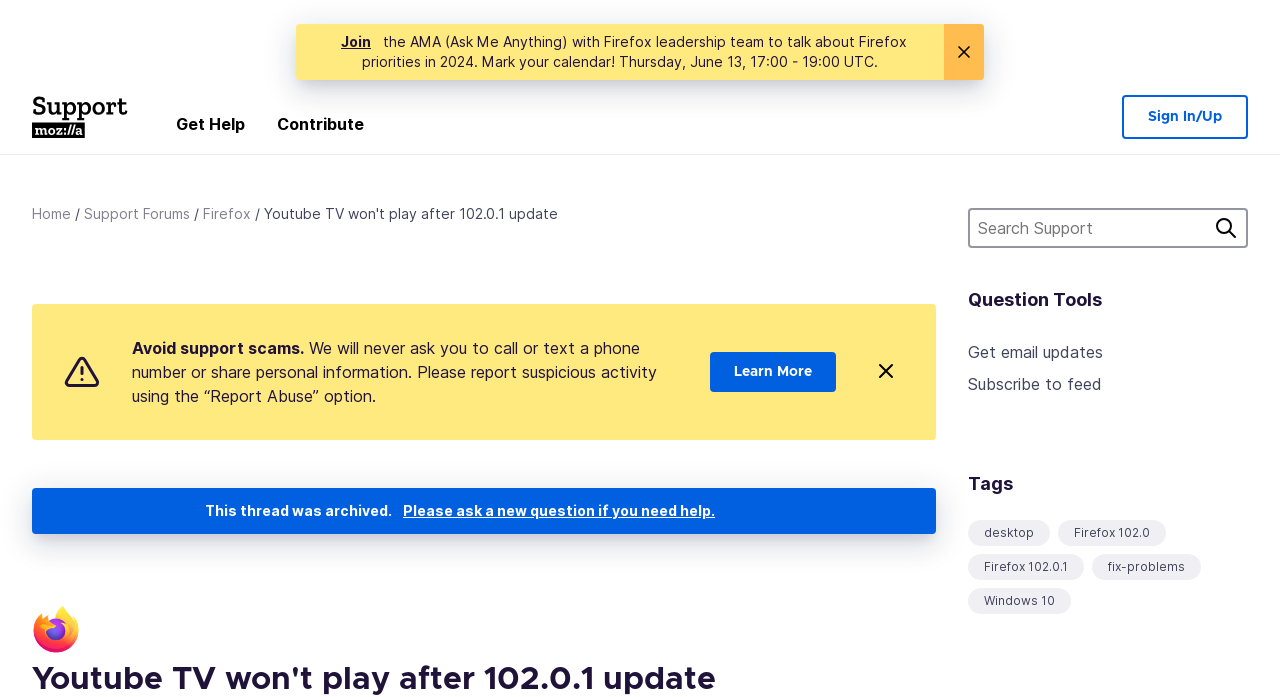Write an exhaustive caption that covers the webpage's main aspects.

The webpage appears to be a support forum page for Mozilla Firefox, specifically discussing an issue with Youtube TV not playing after a software update. 

At the top right corner, there is a button and a link to "Join". Below that, there is a promotional text about an upcoming AMA (Ask Me Anything) session with Firefox leadership team. 

On the top left corner, there is the Mozilla Support logo, which is an image. Next to it, there are links to "Get Help", "Contribute", and "Sign In/Up". 

Below the logo, there are links to navigate to different sections of the website, including "Home", "Support Forums", and "Firefox". 

On the right side of the page, there is a search box with a "Search" button. 

The main content of the page is a discussion thread, which has a title "Question Tools" at the top. Below that, there are links to "Get email updates" and "Subscribe to feed". 

Further down, there are tags listed, followed by links to related topics, including "desktop", "Firefox 102.0", "Firefox 102.0.1", "fix-problems", and "Windows 10". 

On the left side of the page, there is an image, followed by a warning message about avoiding support scams. Below that, there is a "Learn More" link and a button with an image. 

At the bottom of the page, there is a message indicating that the thread was archived, with a link to ask a new question if needed. Finally, there is a Firefox logo at the bottom left corner.